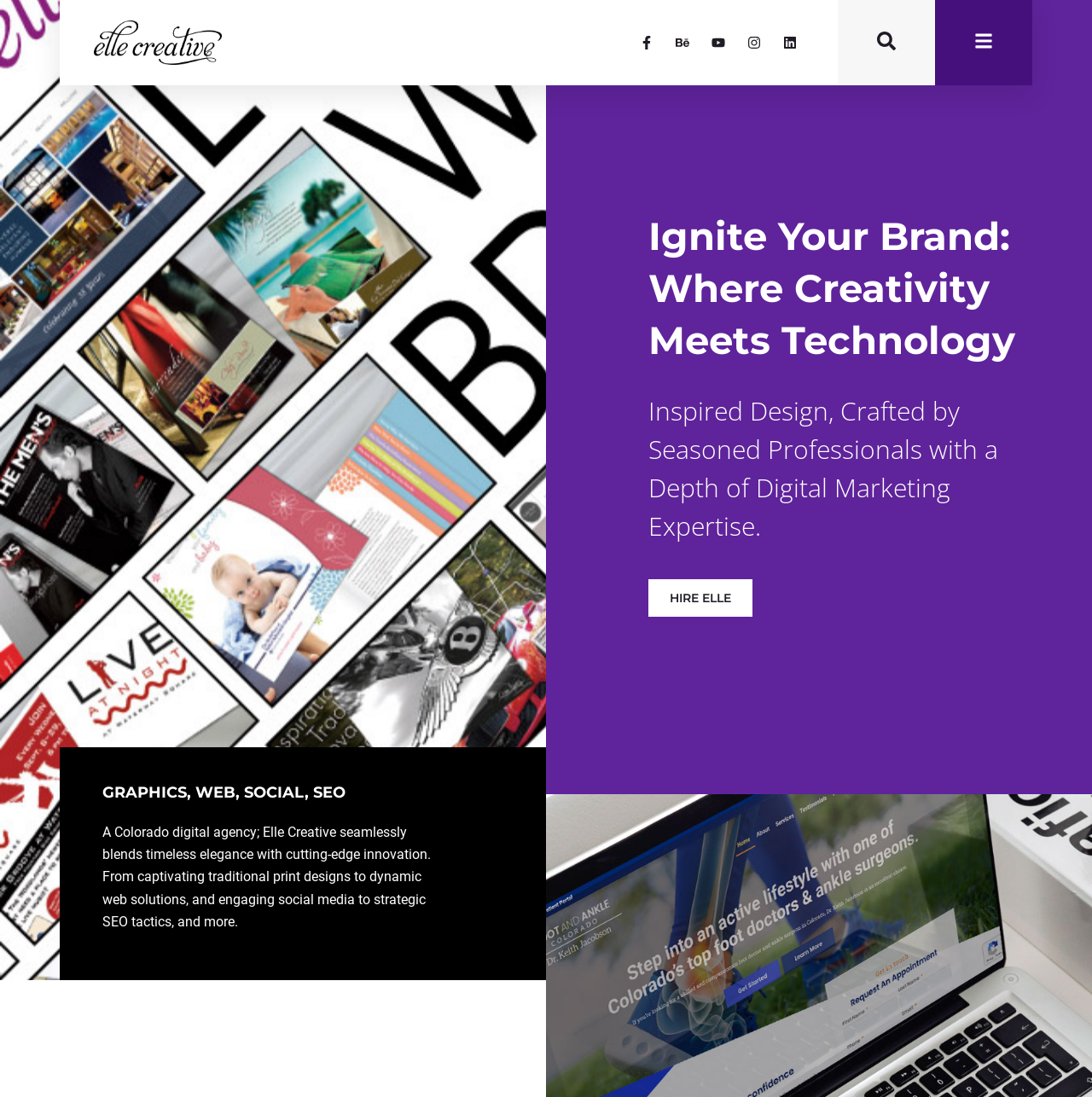What is the tone of the agency's description?
Please give a detailed and elaborate explanation in response to the question.

The tone of the agency's description can be found in the StaticText element, which describes Elle Creative as seamlessly blending timeless elegance with cutting-edge innovation, indicating a tone that is both classic and modern.